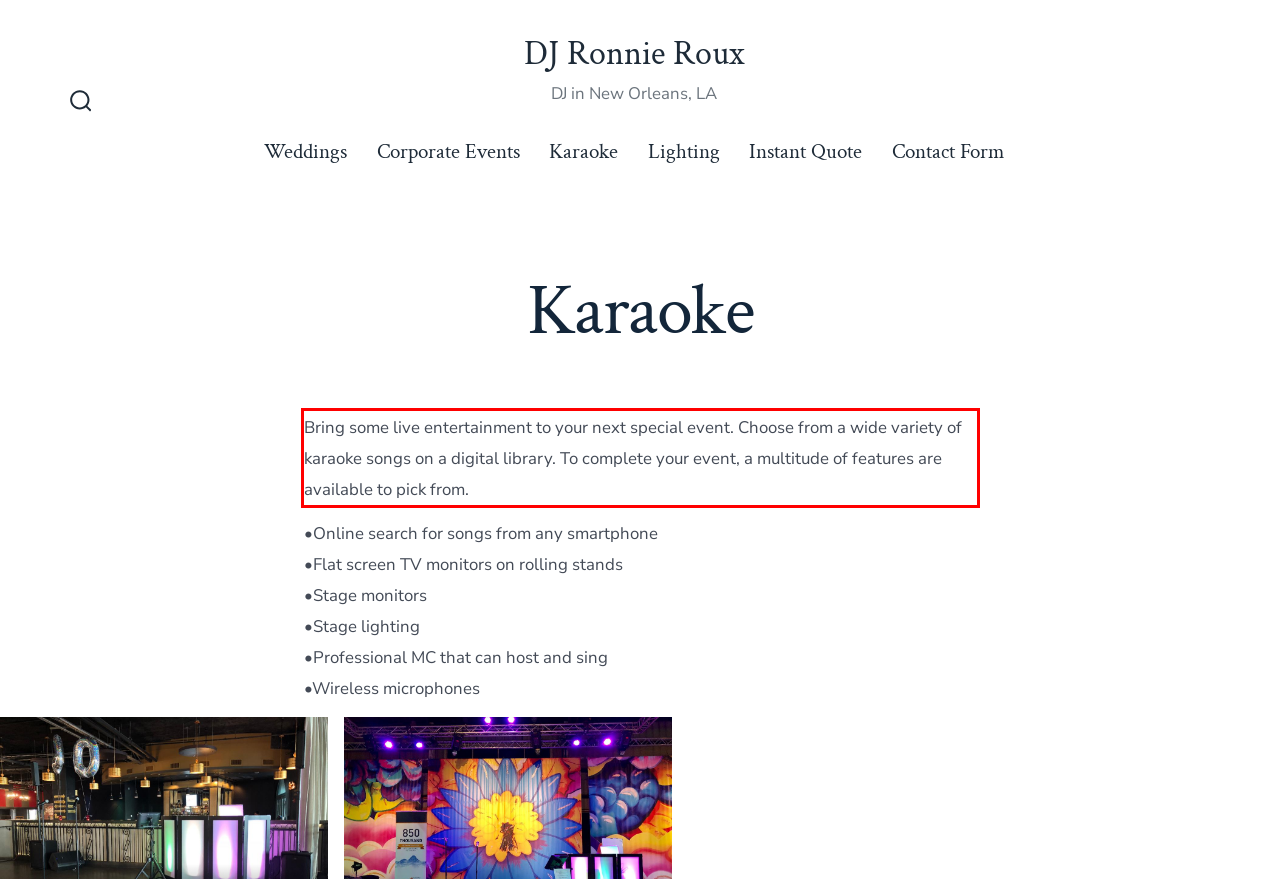Extract and provide the text found inside the red rectangle in the screenshot of the webpage.

Bring some live entertainment to your next special event. Choose from a wide variety of karaoke songs on a digital library. To complete your event, a multitude of features are available to pick from.